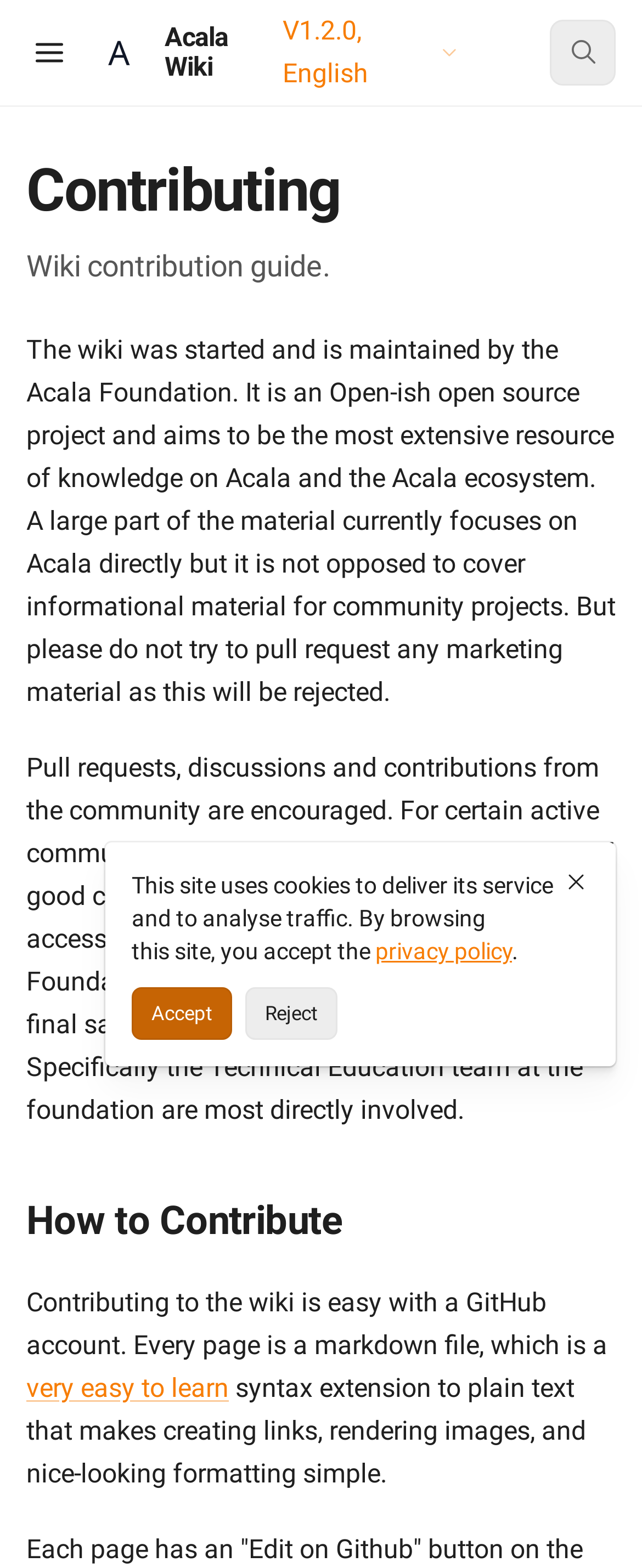Provide an in-depth caption for the contents of the webpage.

The webpage is a contribution guide for the Acala Wiki. At the top left, there is a button to open the table of contents, accompanied by a small image. Next to it, there is a link to the Acala Wiki logo, which is an image, and a heading that reads "Acala Wiki". 

On the top right, there is a dropdown menu with the version and language of the wiki, "V1.2.0, English", which has a small image next to it. Further to the right, there is a search button with an image.

Below the top section, there is a header with a heading that reads "Contributing". Underneath, there is a brief introduction to the wiki, stating that it is maintained by the Acala Foundation and is an open-source project. 

The introduction is followed by three paragraphs of text, explaining the wiki's goals and how the community can contribute to it. The text also mentions that the Acala Foundation has the final say on the content included.

Below the introductory text, there is a heading that links directly to the "How to Contribute" section. This section explains how to contribute to the wiki using a GitHub account and markdown files.

At the bottom of the page, there is a modal dialog box about cookies, which explains that the site uses cookies to deliver its service and analyze traffic. The dialog box has buttons to close, accept, or reject the cookies policy.